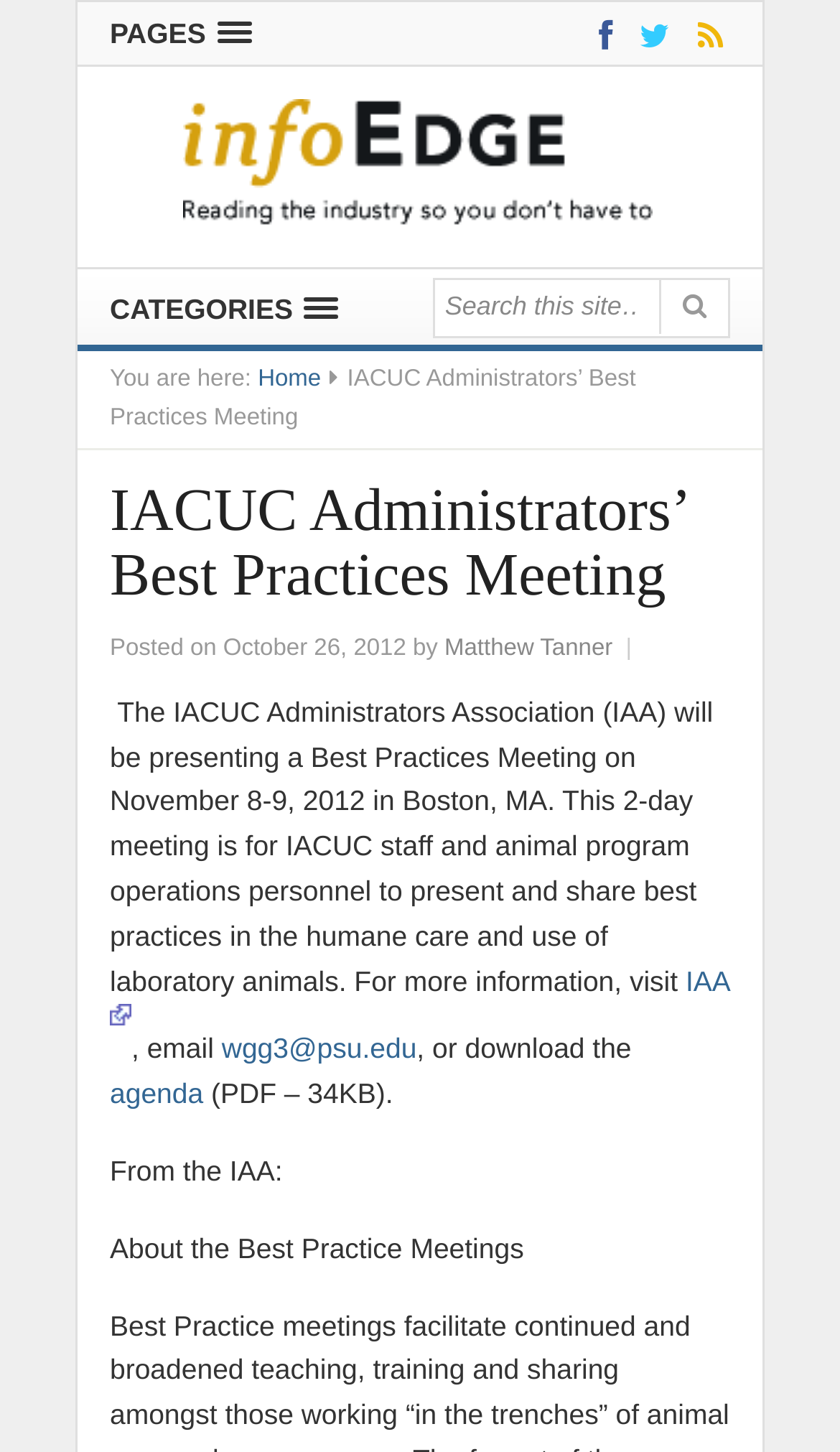Please identify the bounding box coordinates of the element I need to click to follow this instruction: "Contact US".

None